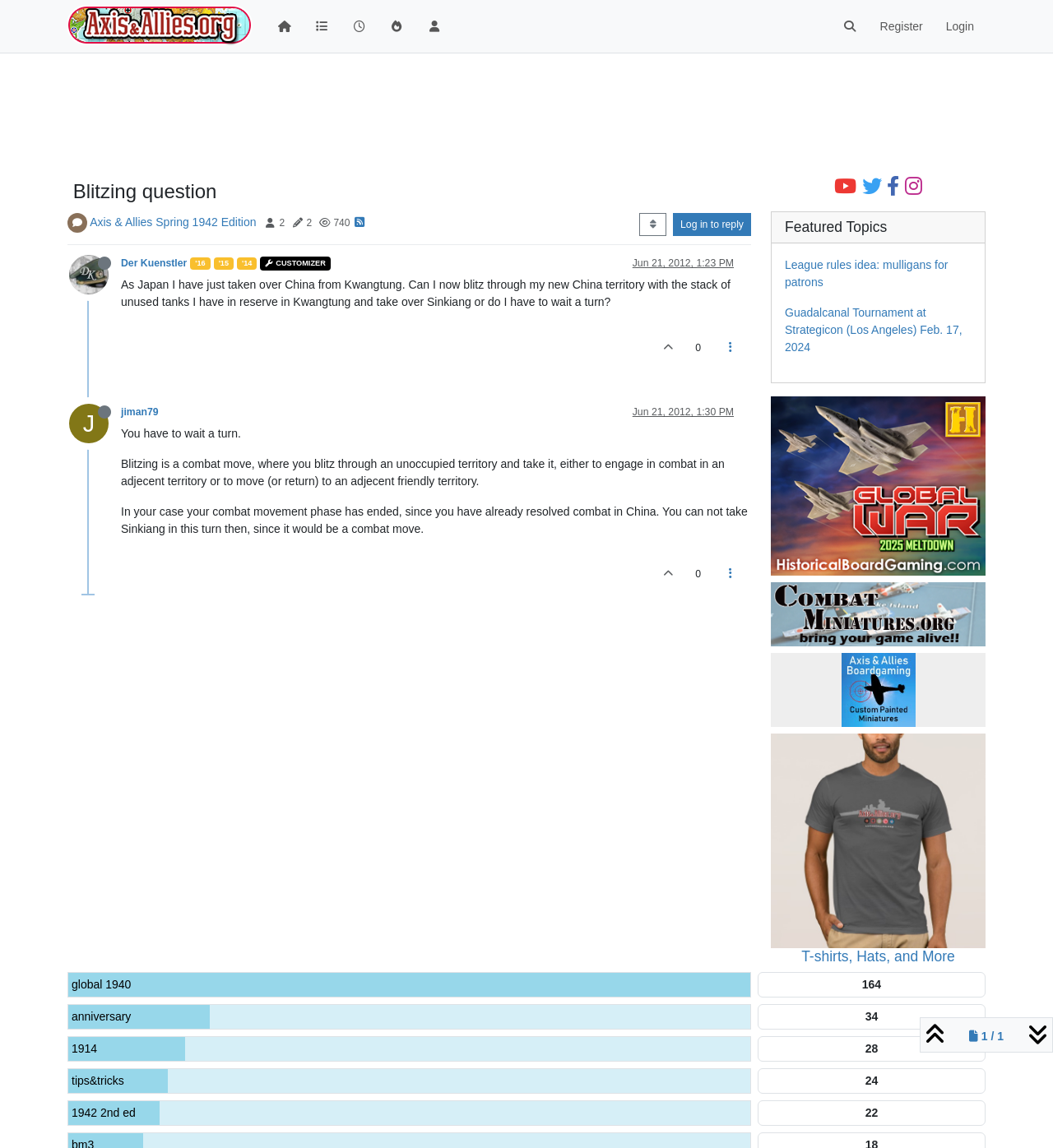Please determine the bounding box coordinates of the section I need to click to accomplish this instruction: "Log in to the forum".

[0.887, 0.01, 0.936, 0.036]